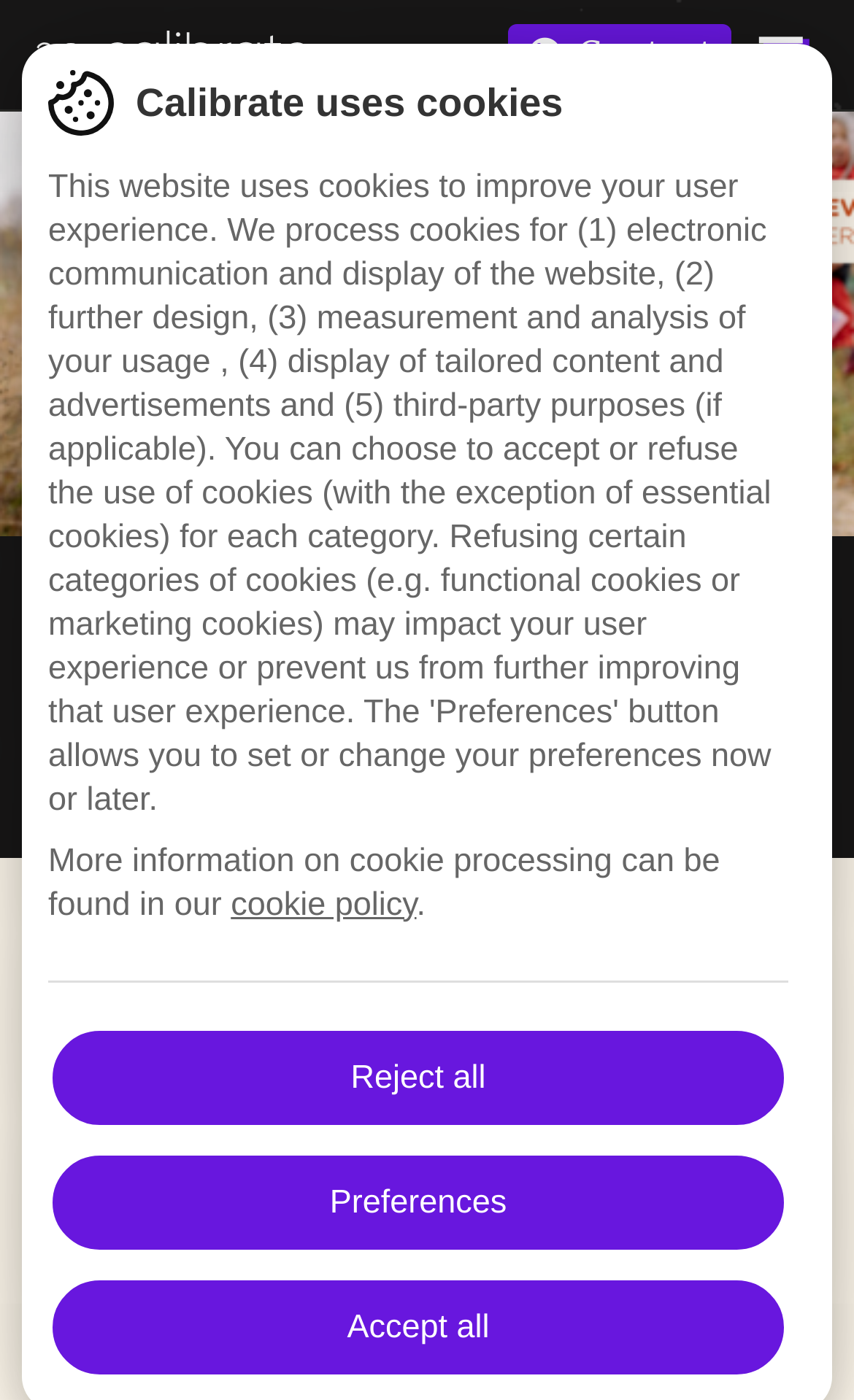Describe the webpage meticulously, covering all significant aspects.

The webpage appears to be the homepage of the "Web platform Beveren" with a focus on providing intuitive information to citizens. At the top-left corner, there is a link to "Skip to main content" and a navigation menu with links to "Home", "Contact", and "Menu". The "Home" link is accompanied by a small icon.

Below the navigation menu, there is a large header section that spans the entire width of the page. It features an image of the "Gemeente Beveren" logo and a heading that reads "WEB PLATFORM BEVEREN" in a prominent font.

In the middle of the page, there is a notice that "Calibrate uses cookies" followed by a brief description and a link to the "cookie policy" for more information. This notice is positioned above a set of buttons to manage cookie preferences, including "Reject all", "Preferences", and "Accept all".

Overall, the webpage has a simple and organized layout, with a clear hierarchy of elements and a focus on providing easy access to important information and features.